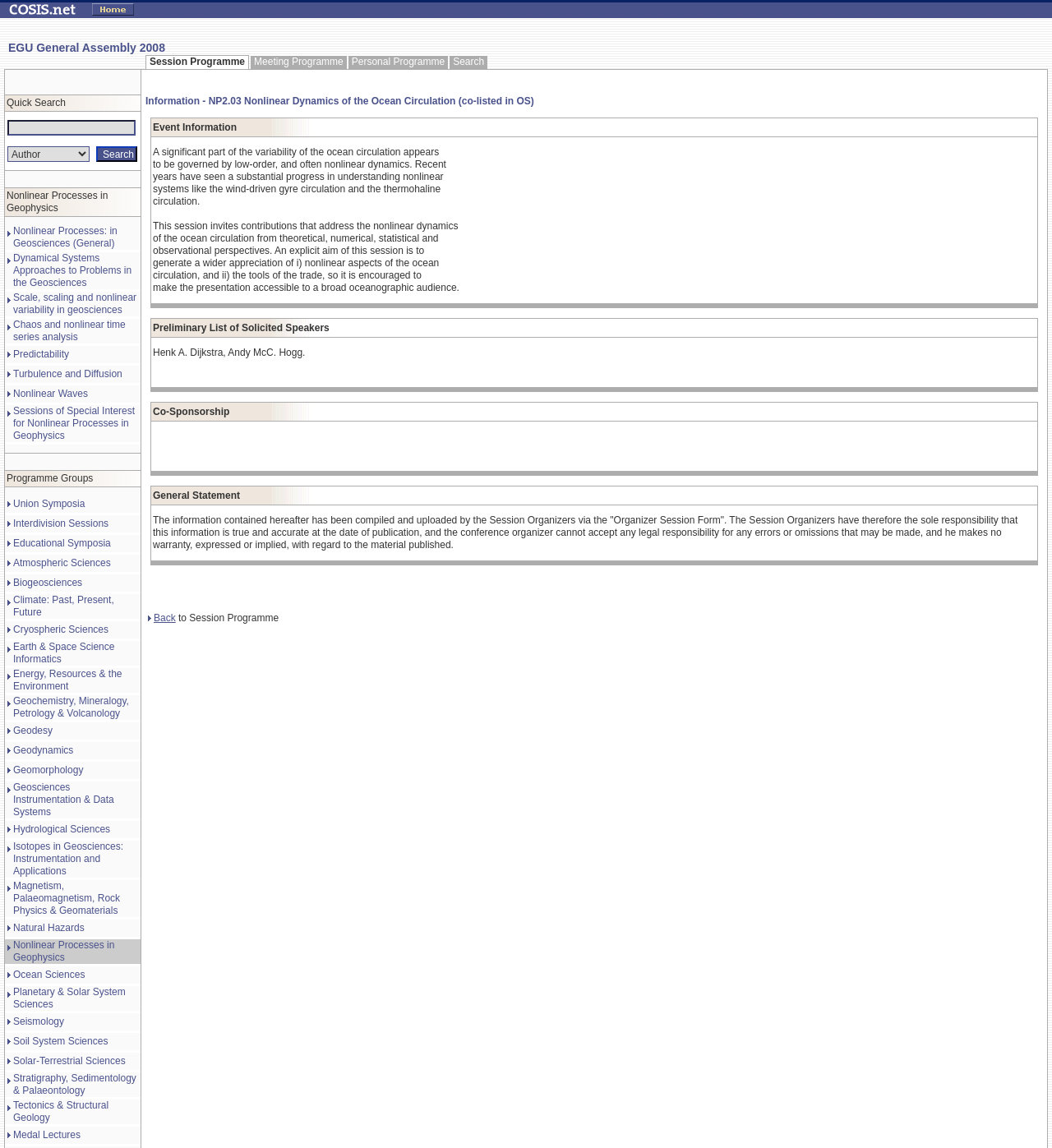Please give the bounding box coordinates of the area that should be clicked to fulfill the following instruction: "Click on Meeting Programme". The coordinates should be in the format of four float numbers from 0 to 1, i.e., [left, top, right, bottom].

[0.241, 0.049, 0.326, 0.059]